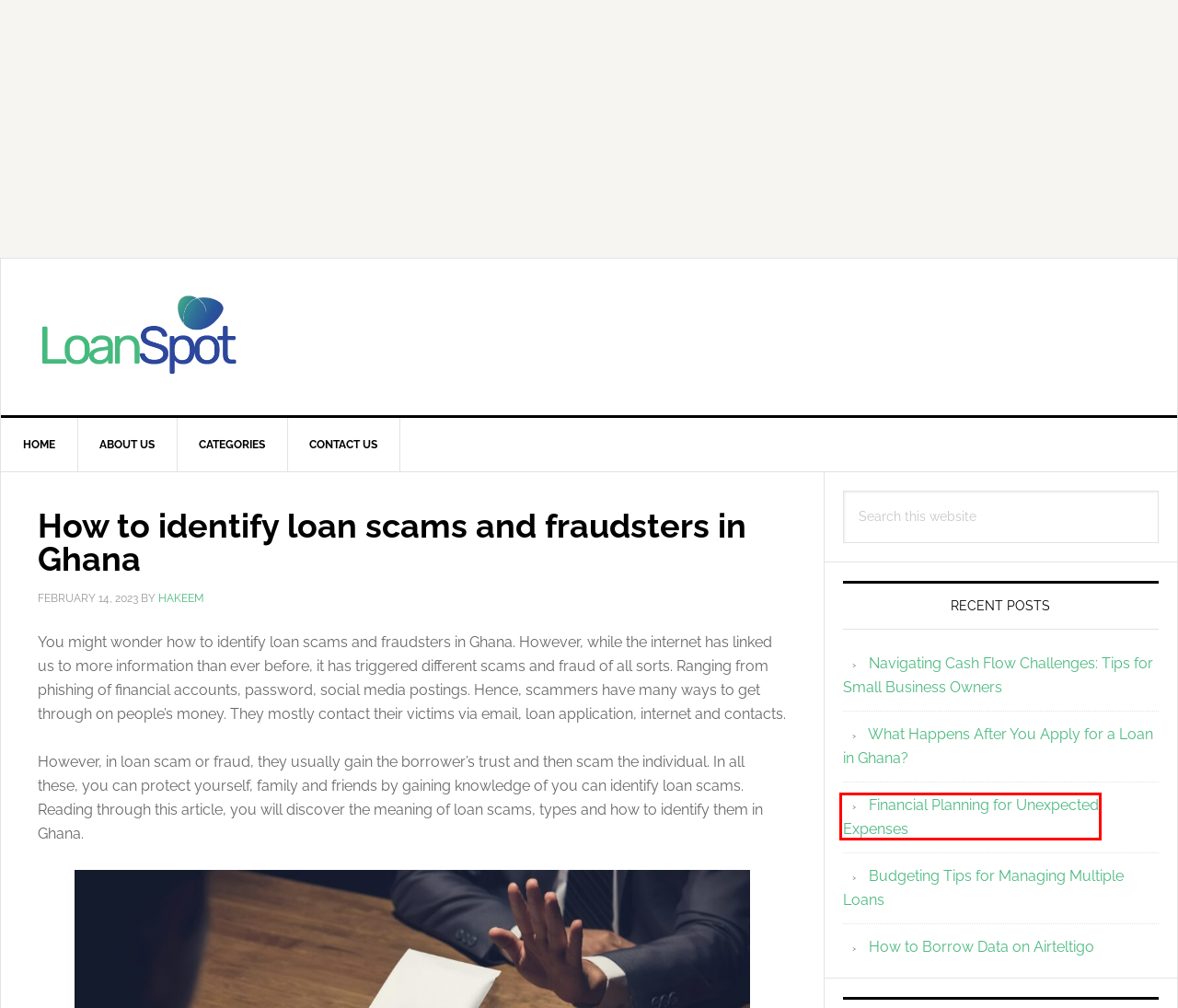Examine the screenshot of the webpage, noting the red bounding box around a UI element. Pick the webpage description that best matches the new page after the element in the red bounding box is clicked. Here are the candidates:
A. Emergency loans in Ghana - What you need to know - Loanspot.io Ghana
B. Home - Loanspot.io Ghana
C. Loan apps Archives - Loanspot.io Ghana
D. How to Borrow Data on Airteltigo
E. What Happens After You Apply for a Loan in Ghana?
F. Financial Planning for Unexpected Expenses ((Strategies + Tips)
G. Budgeting Tips for Managing Multiple Loans
H. Navigating Cash Flow Challenges (Tips for Business Owners)

F